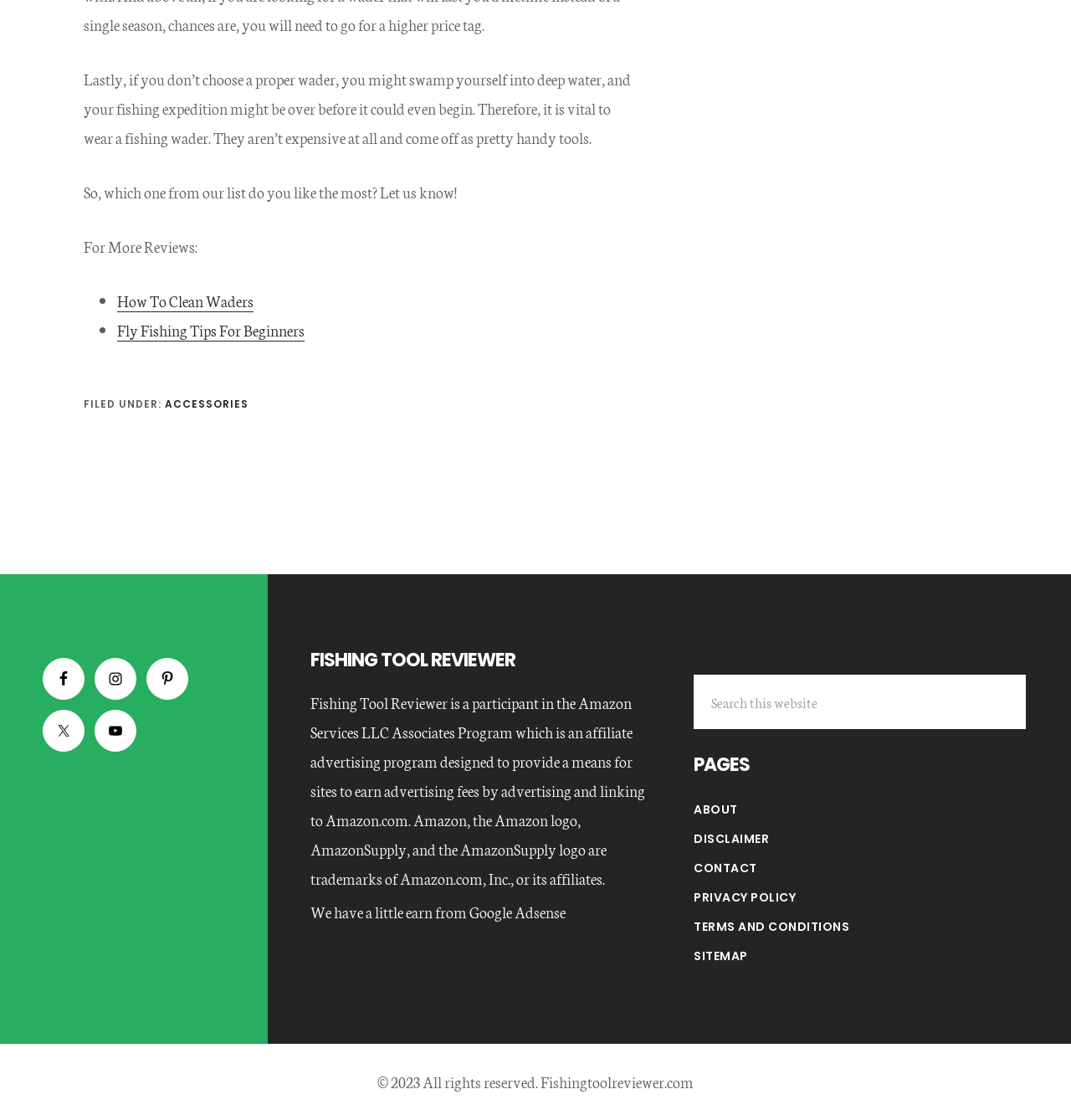Kindly provide the bounding box coordinates of the section you need to click on to fulfill the given instruction: "Visit Facebook page".

[0.04, 0.587, 0.079, 0.625]